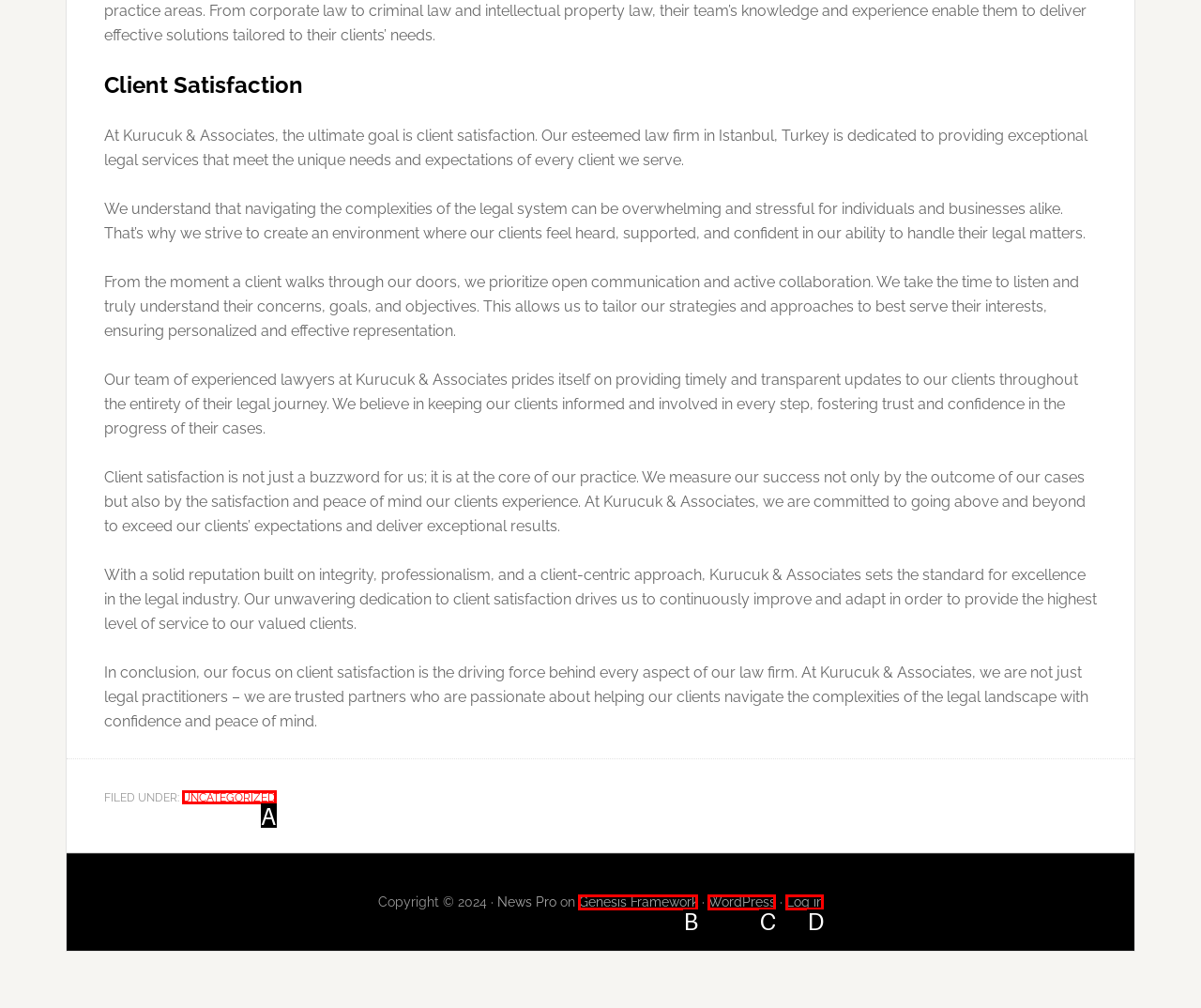Using the description: WordPress, find the corresponding HTML element. Provide the letter of the matching option directly.

C